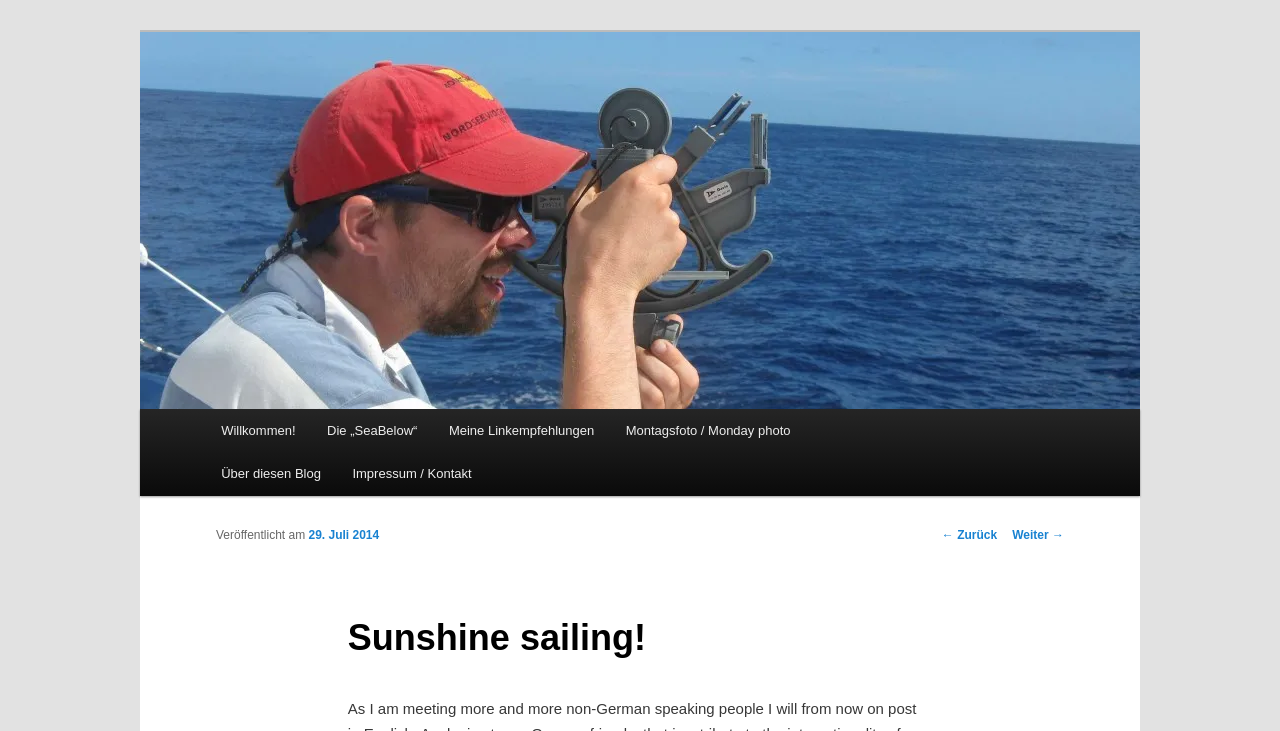What is the main menu item after 'Willkommen!'?
Please analyze the image and answer the question with as much detail as possible.

The main menu items are listed under the 'Hauptmenü' heading. The first item is 'Willkommen!', and the next item is 'Die „SeaBelow“'.